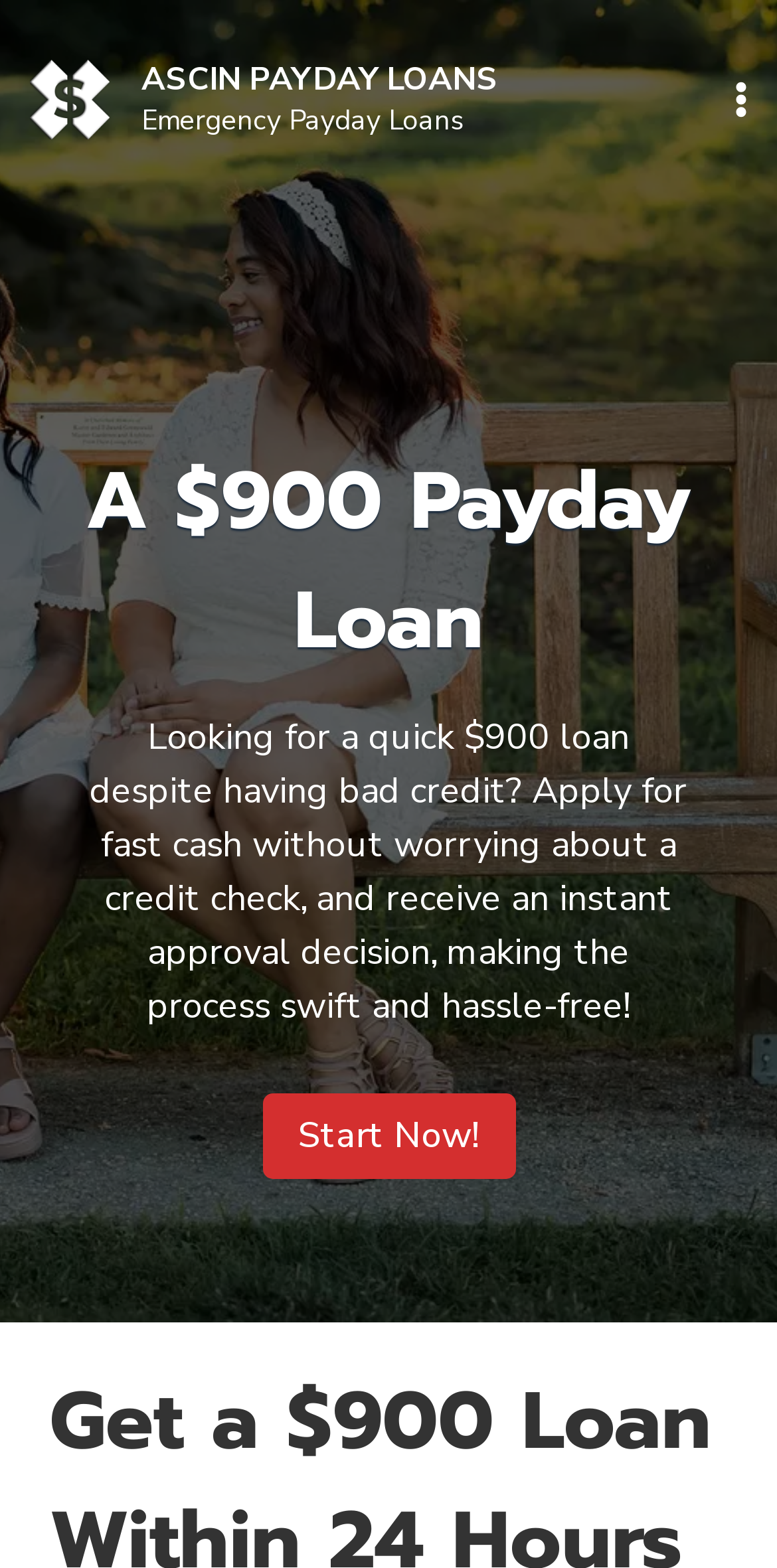Provide a short answer using a single word or phrase for the following question: 
What is the call-to-action button on the webpage?

Start Now!